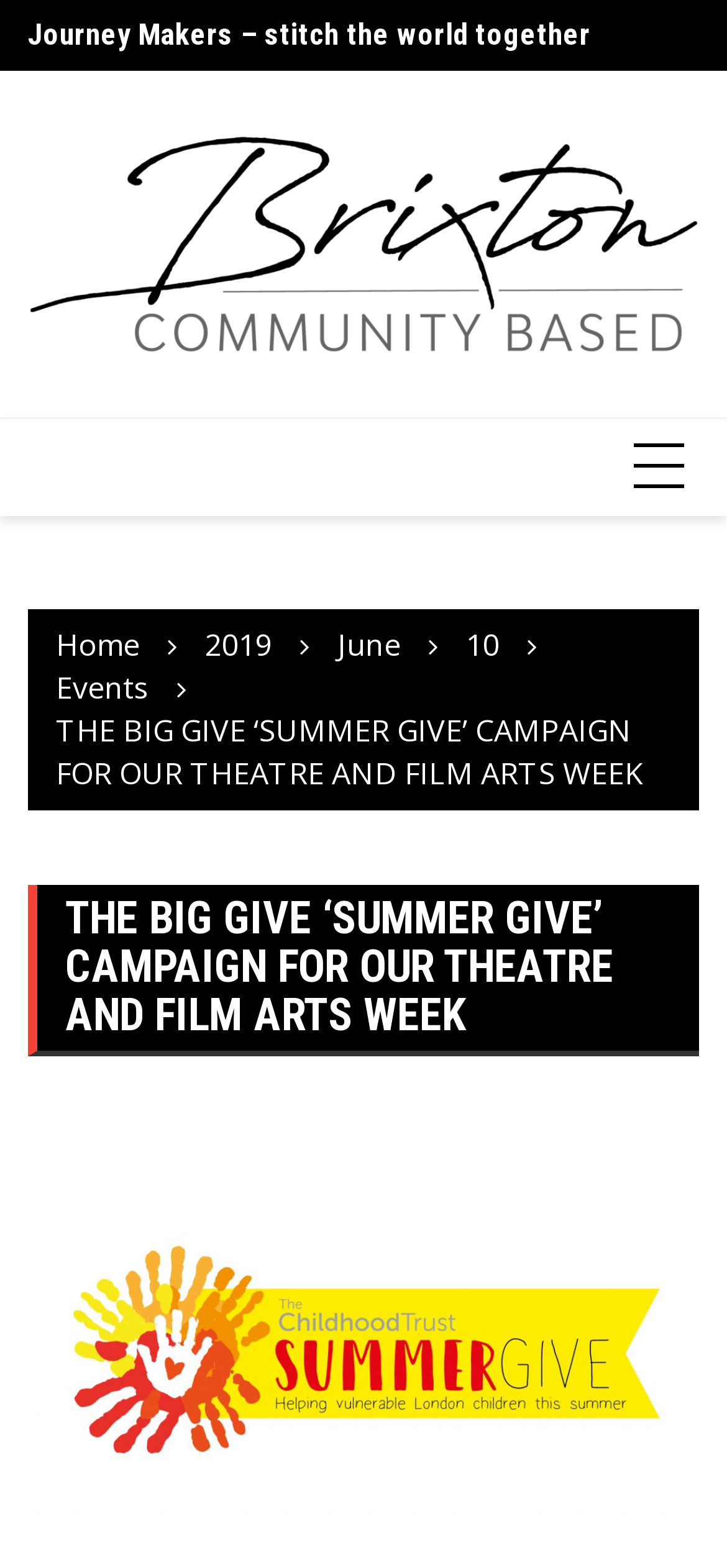Can you find the bounding box coordinates for the element that needs to be clicked to execute this instruction: "View services in Kitchener"? The coordinates should be given as four float numbers between 0 and 1, i.e., [left, top, right, bottom].

None